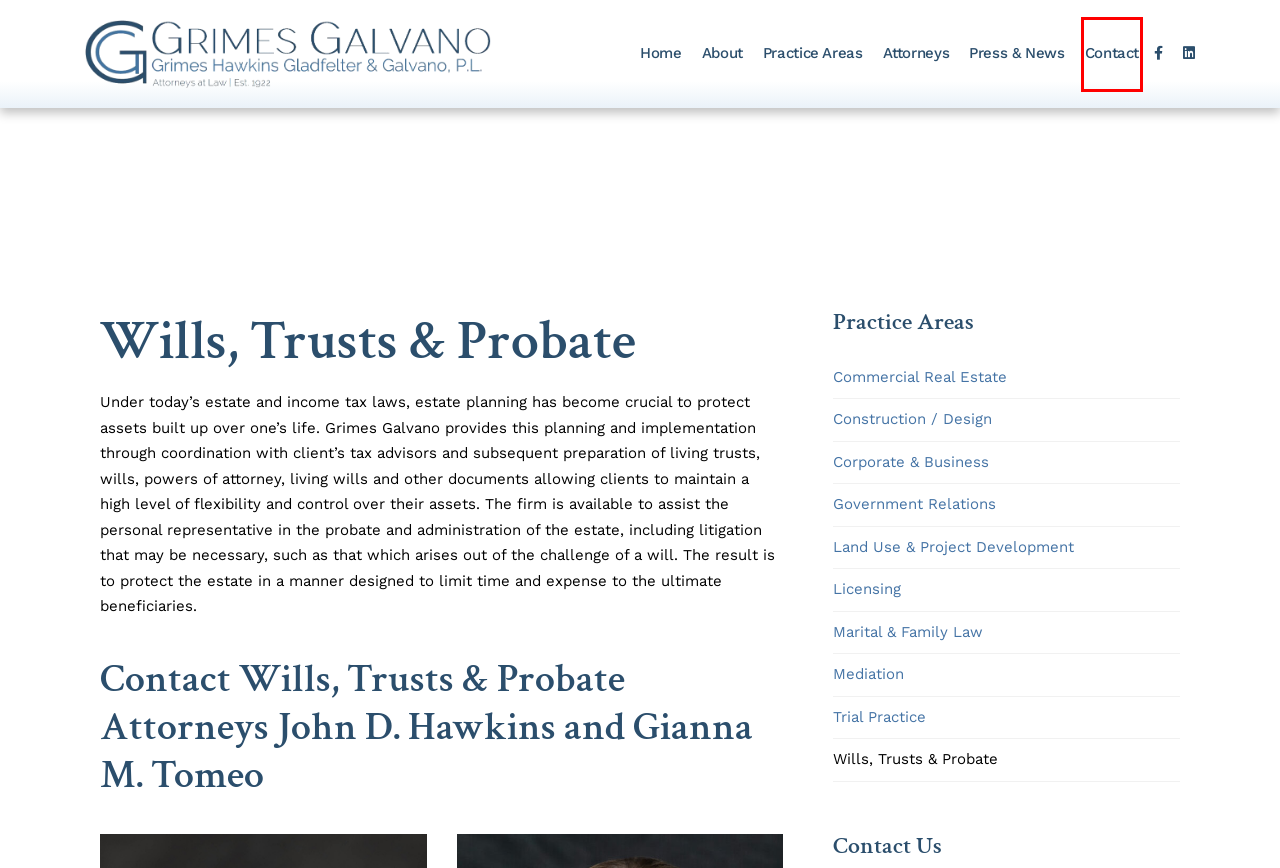You are presented with a screenshot of a webpage containing a red bounding box around an element. Determine which webpage description best describes the new webpage after clicking on the highlighted element. Here are the candidates:
A. Construction / Design - Grimes, Hawkins, Gladfelter & Galvano, P.L.
B. Mediation - Grimes, Hawkins, Gladfelter & Galvano, P.L.
C. Contact Us - Grimes, Hawkins, Gladfelter & Galvano, P.L.
D. Corporate & Business - Grimes, Hawkins, Gladfelter & Galvano, P.L.
E. Practice Areas - Grimes, Hawkins, Gladfelter & Galvano, P.L.
F. Government Relations - Grimes, Hawkins, Gladfelter & Galvano, P.L.
G. Home - Grimes, Hawkins, Gladfelter & Galvano, P.L.
H. Land Use & Project Development - Grimes, Hawkins, Gladfelter & Galvano, P.L.

C